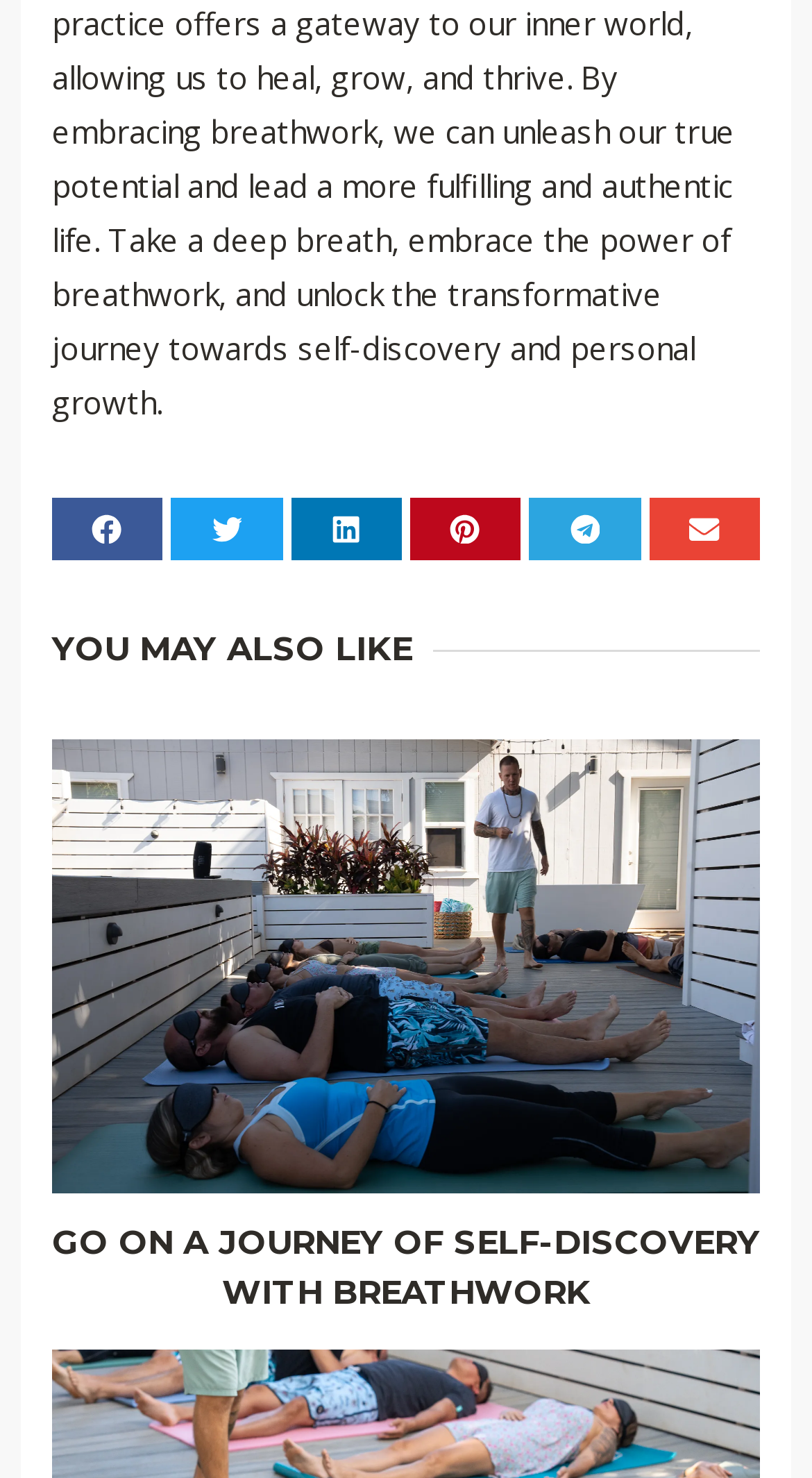Determine the bounding box coordinates of the element's region needed to click to follow the instruction: "Read article about breathwork". Provide these coordinates as four float numbers between 0 and 1, formatted as [left, top, right, bottom].

[0.064, 0.501, 0.936, 0.808]